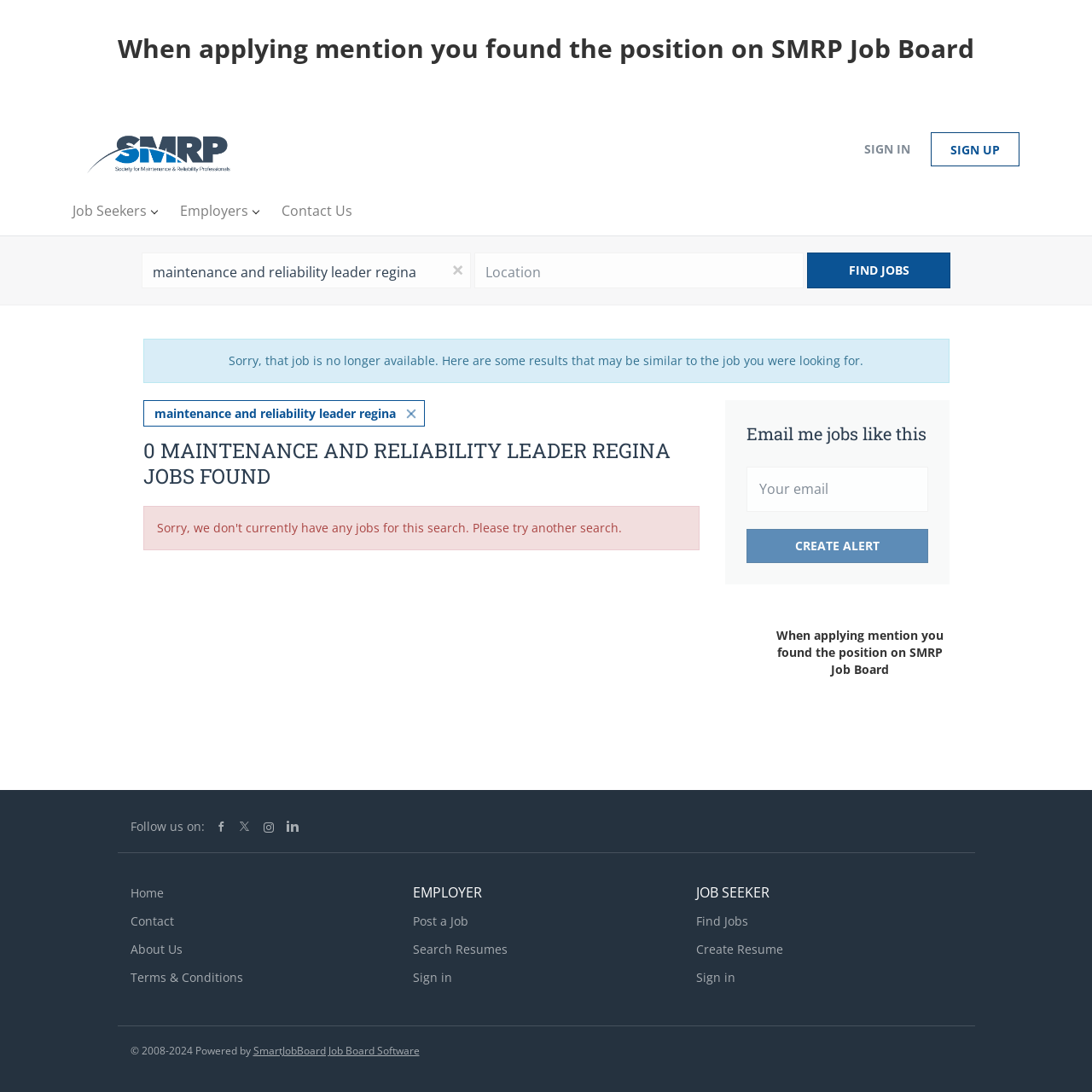Please find the bounding box for the following UI element description. Provide the coordinates in (top-left x, top-left y, bottom-right x, bottom-right y) format, with values between 0 and 1: maintenance and reliability leader regina

[0.131, 0.366, 0.389, 0.391]